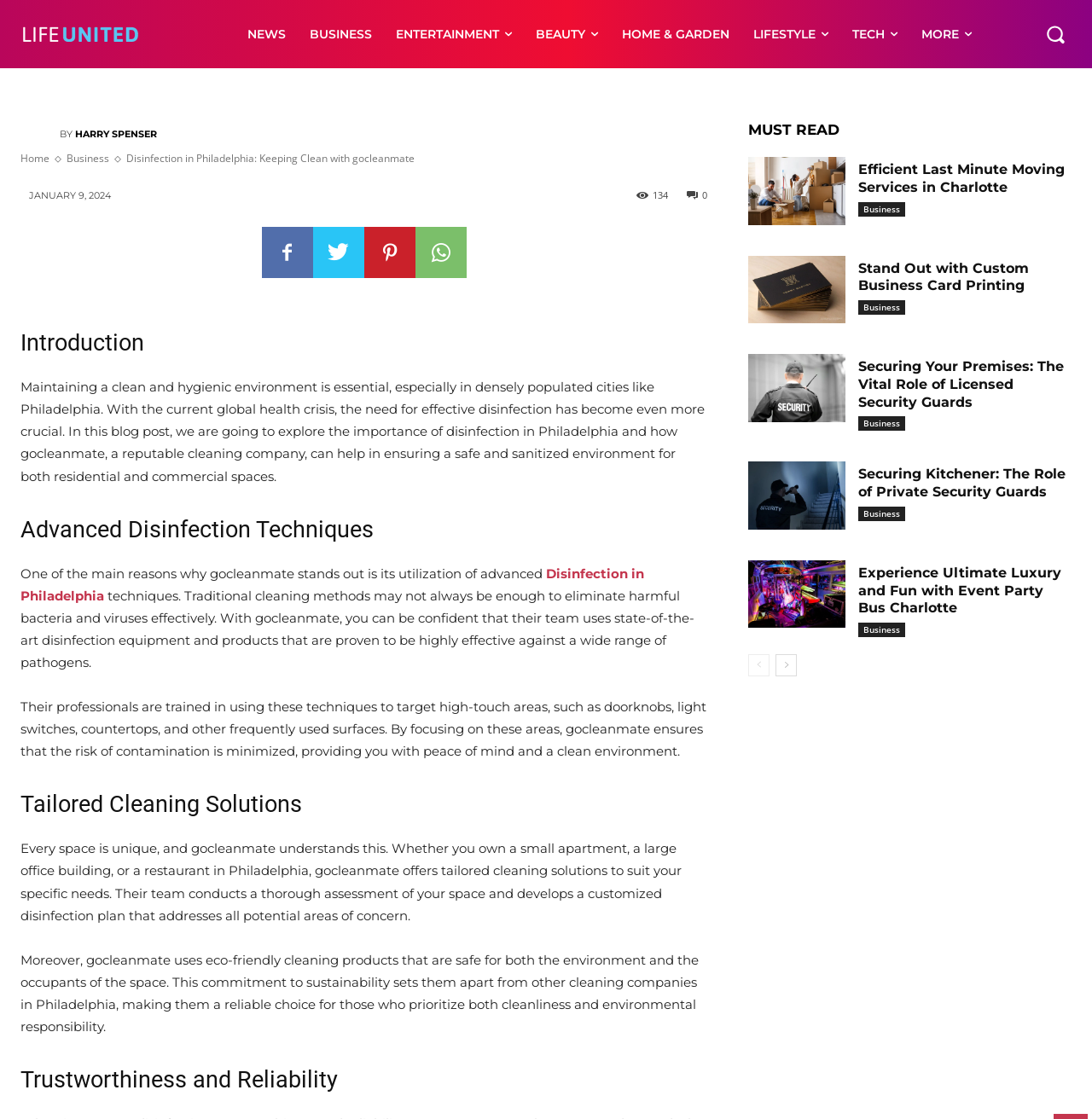Provide a brief response using a word or short phrase to this question:
What is the focus of gocleanmate's disinfection techniques?

High-touch areas